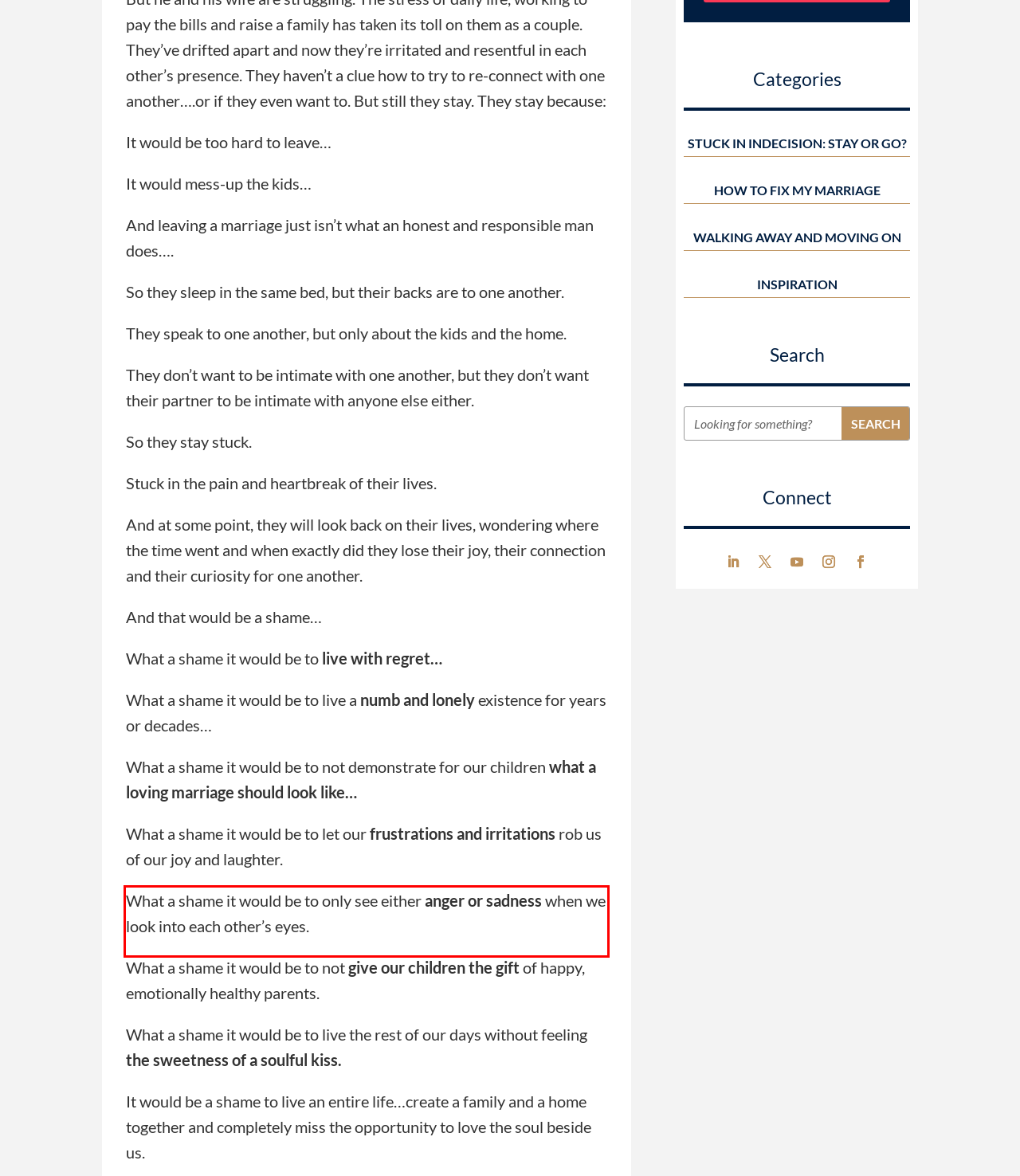Identify and extract the text within the red rectangle in the screenshot of the webpage.

What a shame it would be to only see either anger or sadness when we look into each other’s eyes.